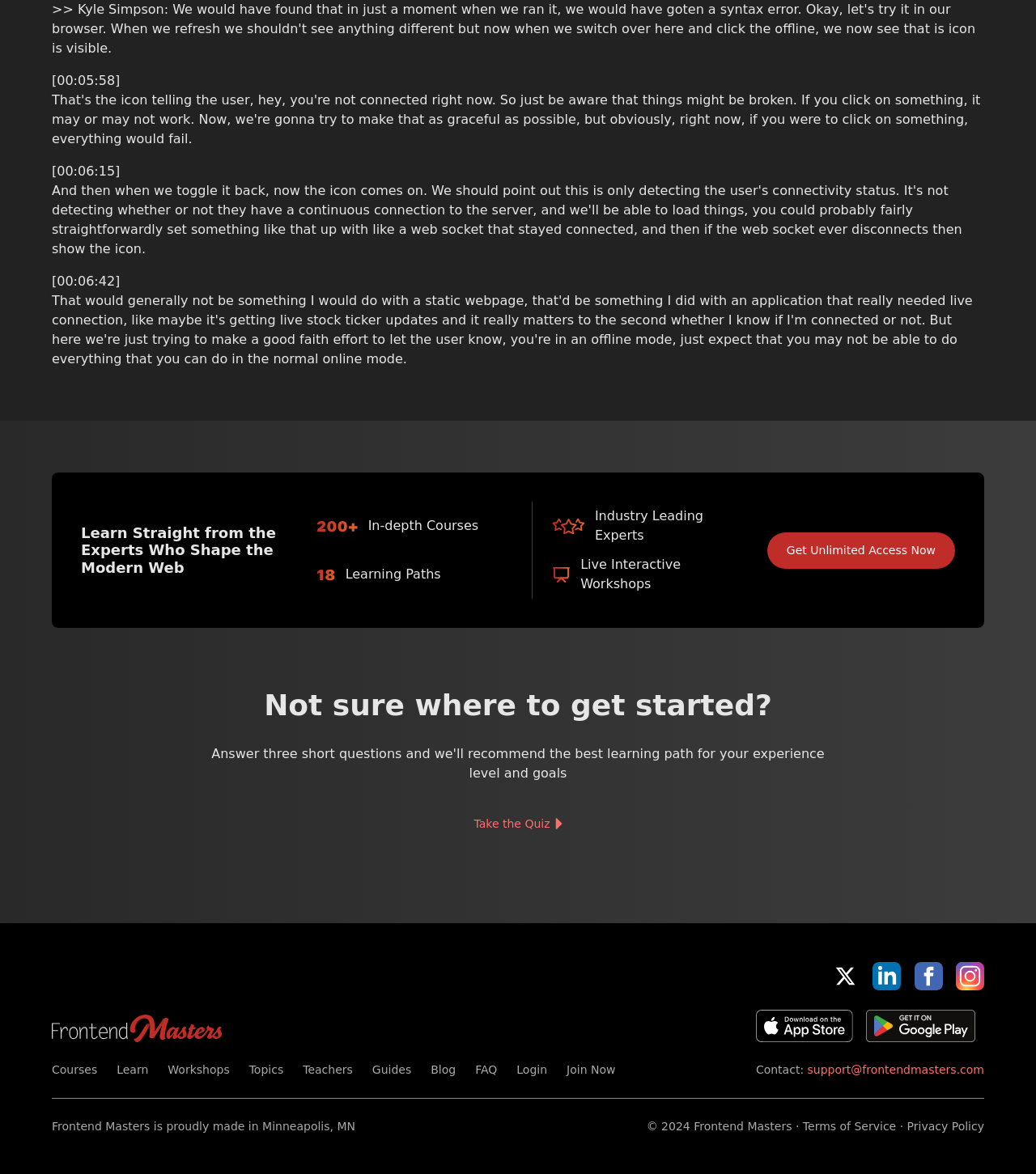Pinpoint the bounding box coordinates of the element that must be clicked to accomplish the following instruction: "Take the Quiz". The coordinates should be in the format of four float numbers between 0 and 1, i.e., [left, top, right, bottom].

[0.453, 0.695, 0.547, 0.708]